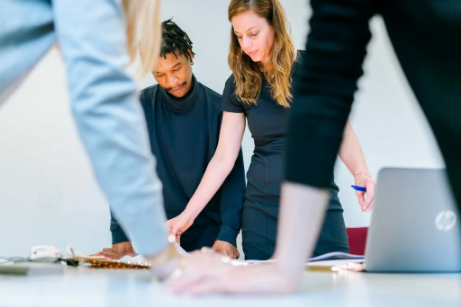Generate a detailed explanation of the scene depicted in the image.

The image captures a dynamic collaborative workspace, featuring a group of professionals engaged in a brainstorming session. In the foreground, a few hands are seen leaning on a table, indicating active participation and discussion. Central to the composition are a man and a woman, both deeply focused on the documents laid out before them. The man, dressed in a dark shirt, appears thoughtful as he studies the material, while the woman, in a fitted black dress, gestures as she explains or highlights key points.

Behind them, a laptop is positioned on the table, suggesting a tech-savvy environment conducive to creativity and innovation. The background is softly blurred, emphasizing the collaborative energy and the professions’ determination to tackle challenges through teamwork and shared insights. This scene reflects a commitment to creative disruption and the belief that diverse perspectives yield better solutions—a core principle of the organization depicted.